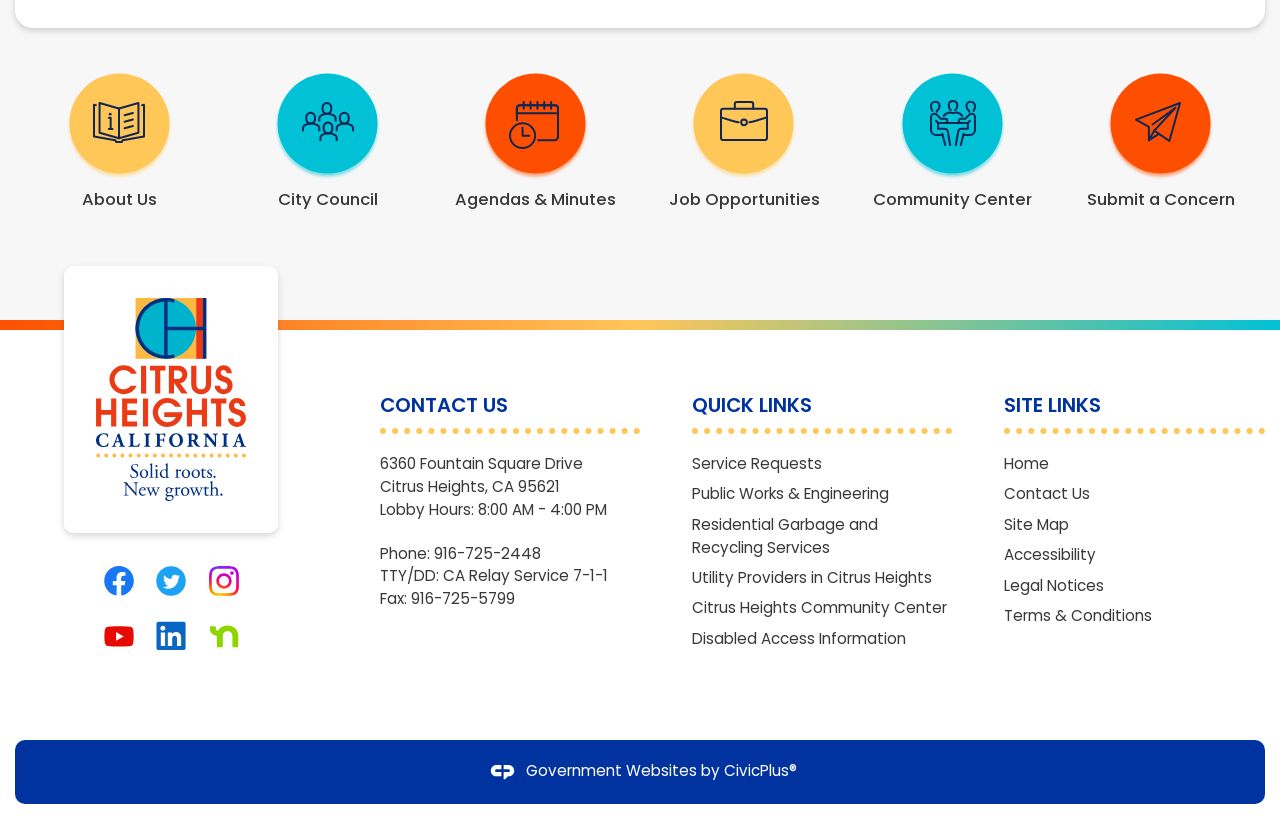Pinpoint the bounding box coordinates of the element that must be clicked to accomplish the following instruction: "Visit City Council". The coordinates should be in the format of four float numbers between 0 and 1, i.e., [left, top, right, bottom].

[0.175, 0.078, 0.337, 0.255]